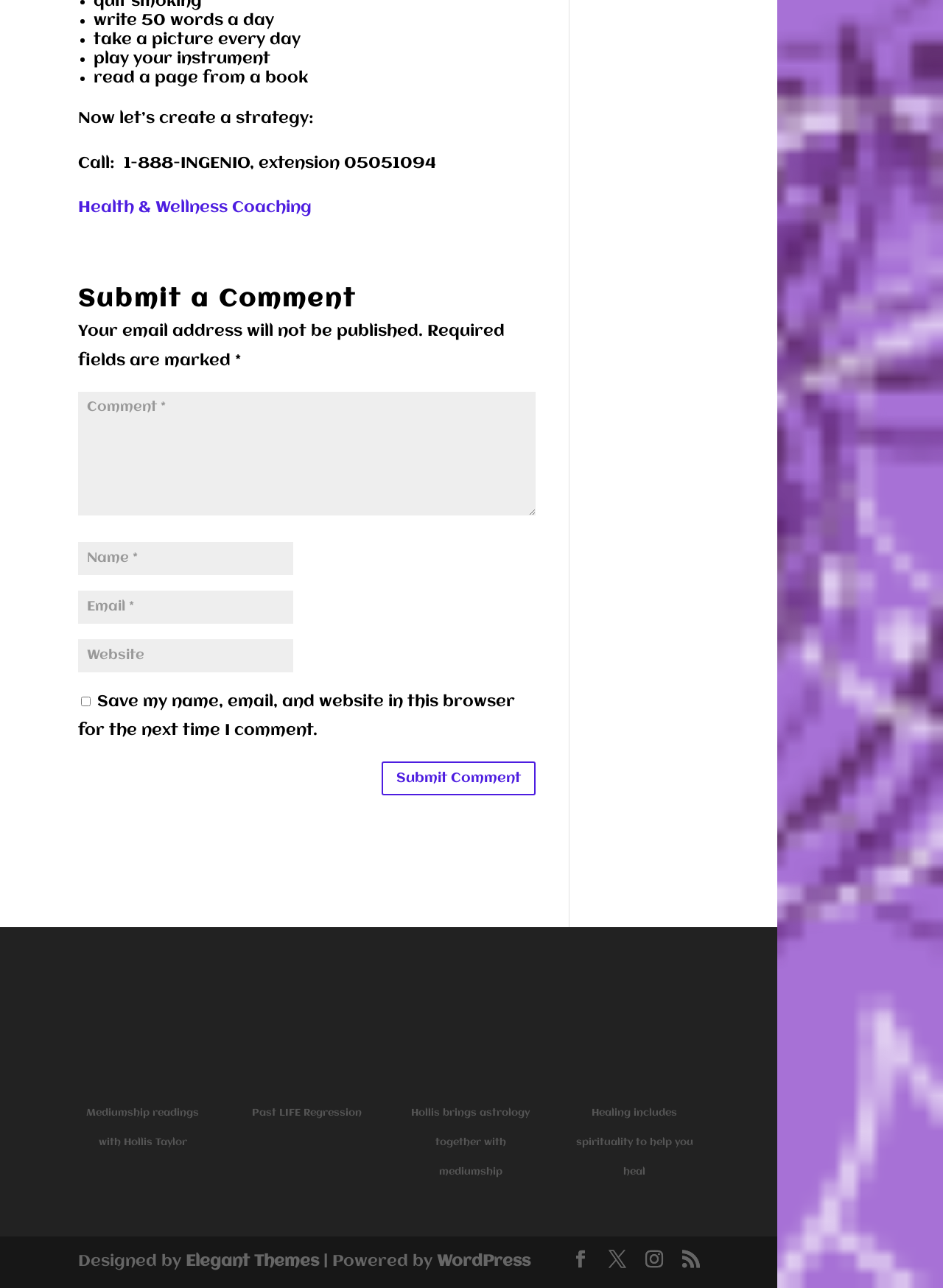What is the purpose of the checkbox?
Please provide a comprehensive answer based on the visual information in the image.

The purpose of the checkbox is to 'Save my name, email, and website in this browser for the next time I comment' which is indicated by the checkbox element with the text 'Save my name, email, and website in this browser for the next time I comment.' and has a bounding box with coordinates [0.086, 0.541, 0.096, 0.548].